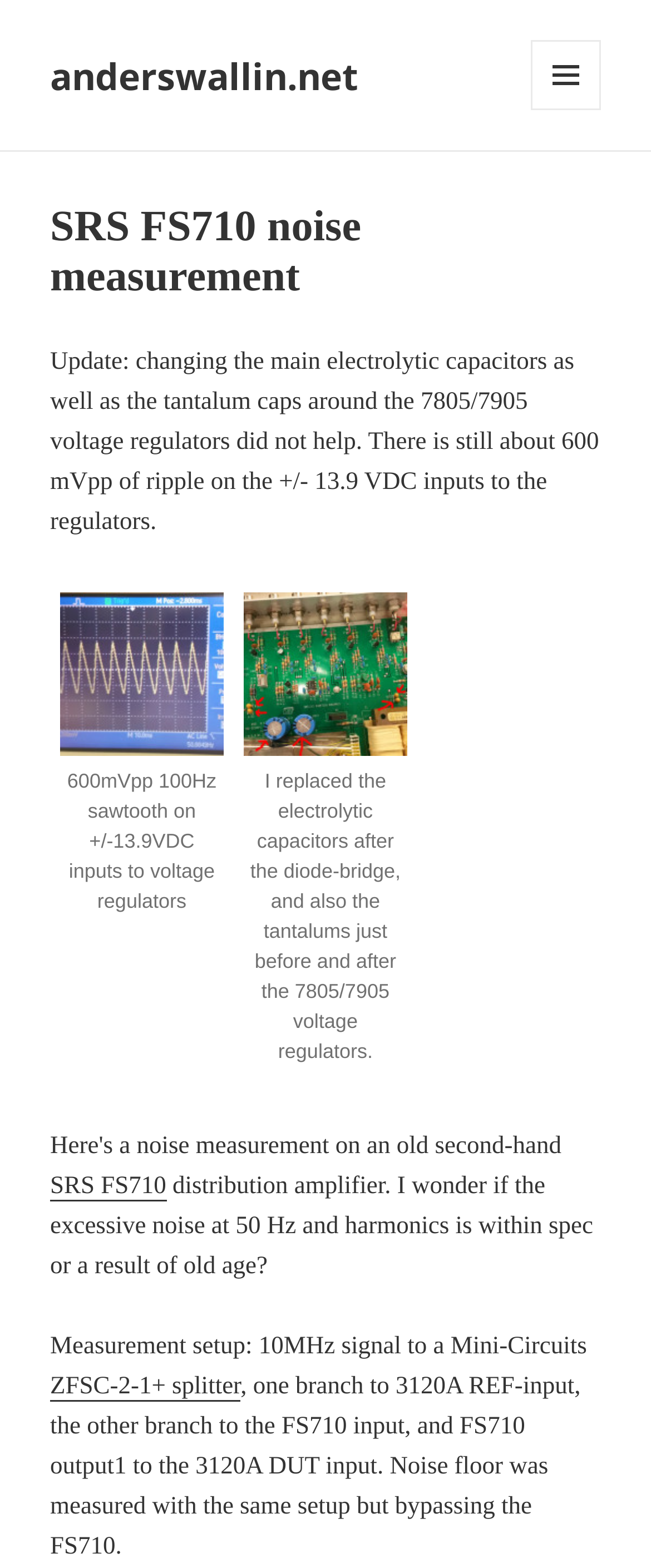Bounding box coordinates are specified in the format (top-left x, top-left y, bottom-right x, bottom-right y). All values are floating point numbers bounded between 0 and 1. Please provide the bounding box coordinate of the region this sentence describes: Menu and widgets

[0.815, 0.026, 0.923, 0.07]